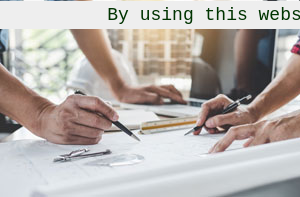What is the purpose of the tools on the table?
Provide a short answer using one word or a brief phrase based on the image.

Precision in architectural work